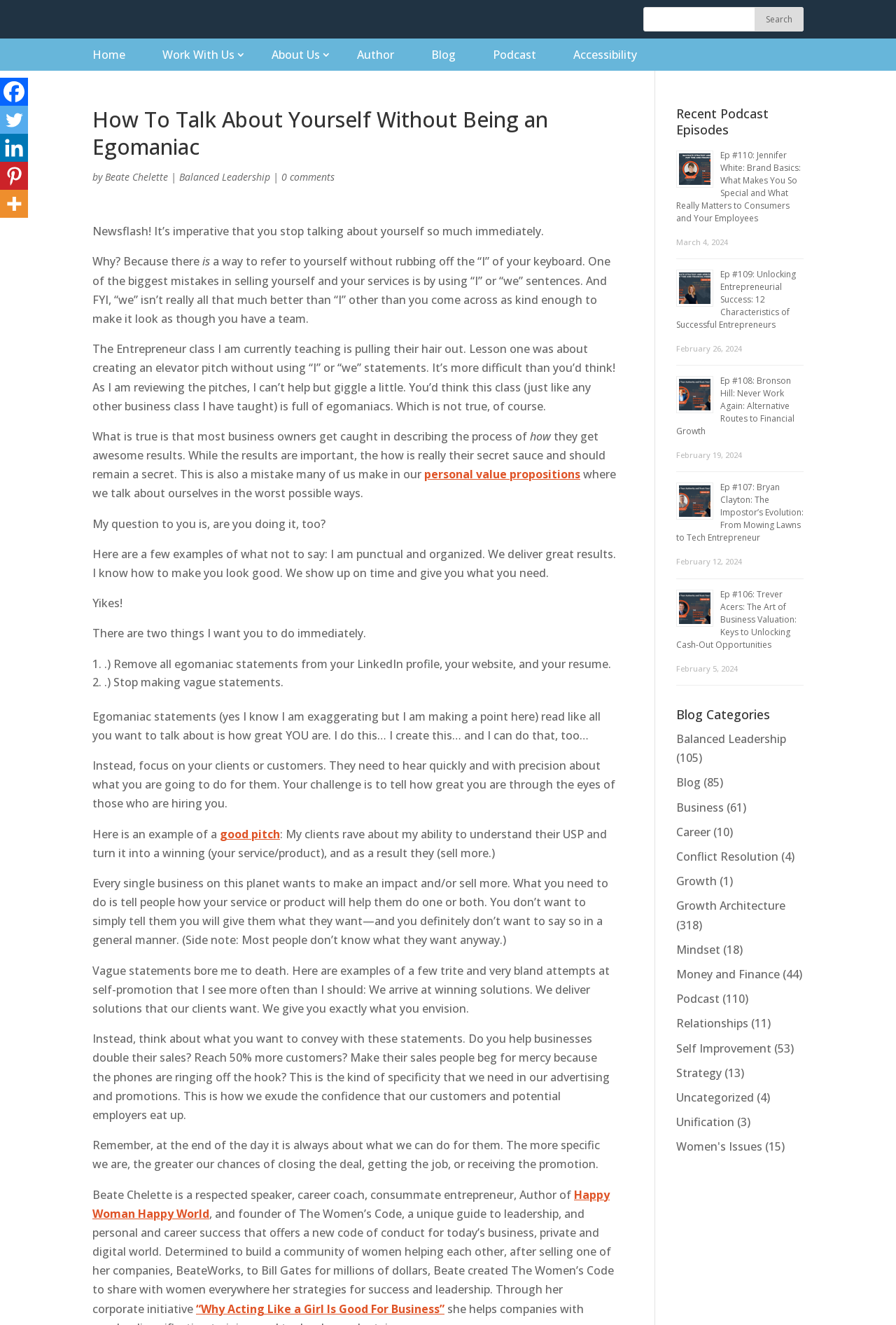How many recent podcast episodes are listed?
Please use the image to deliver a detailed and complete answer.

There are four recent podcast episodes listed on the webpage, with their titles, images, and dates.